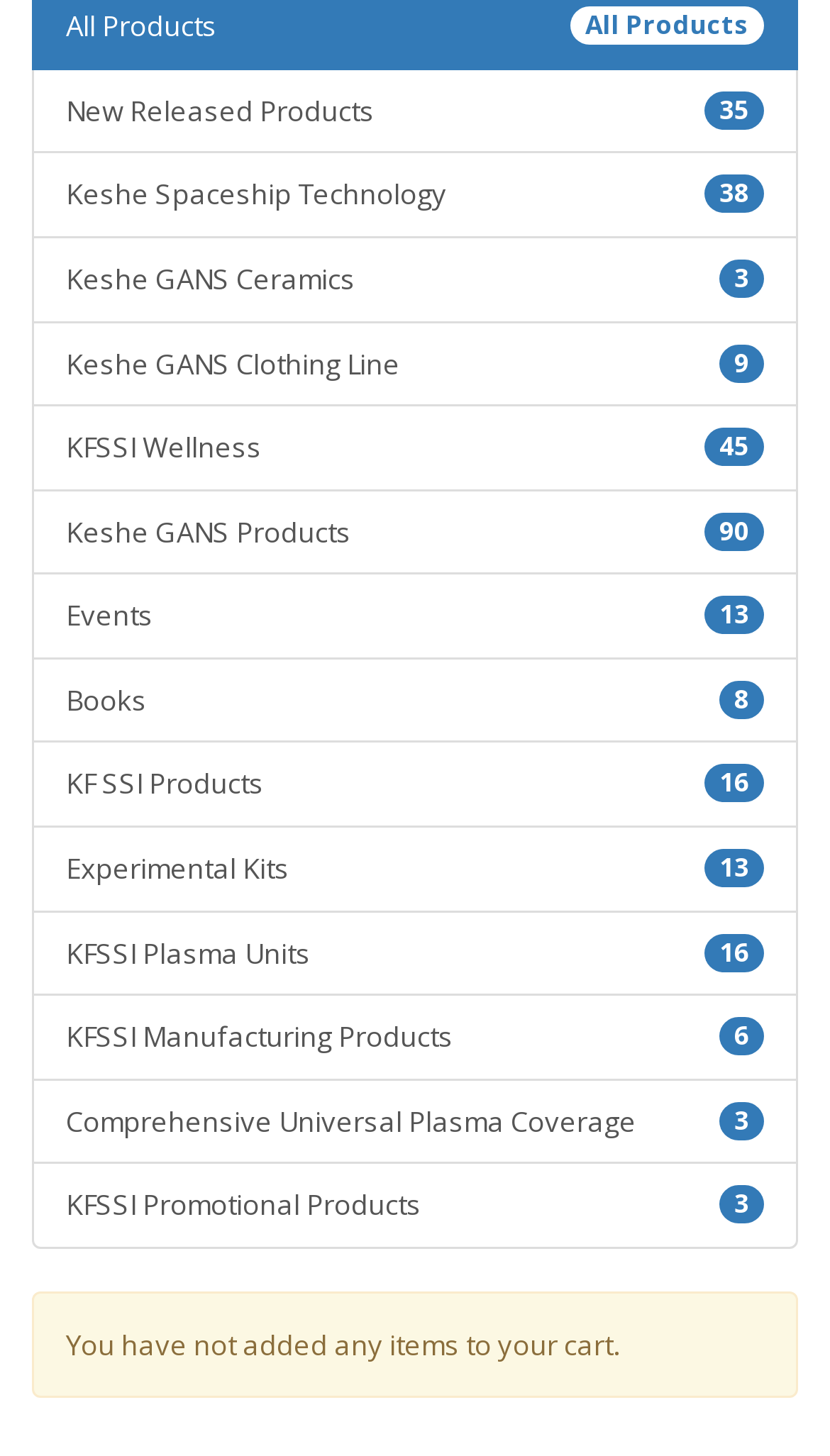What is the vertical position of the 'KF SSI Products' link?
Please give a detailed and elaborate answer to the question.

By comparing the y1 and y2 coordinates of the 'KF SSI Products' link and the 'Experimental Kits' link, I found that the 'KF SSI Products' link has a smaller y1 value, which means it is positioned above the 'Experimental Kits' link.